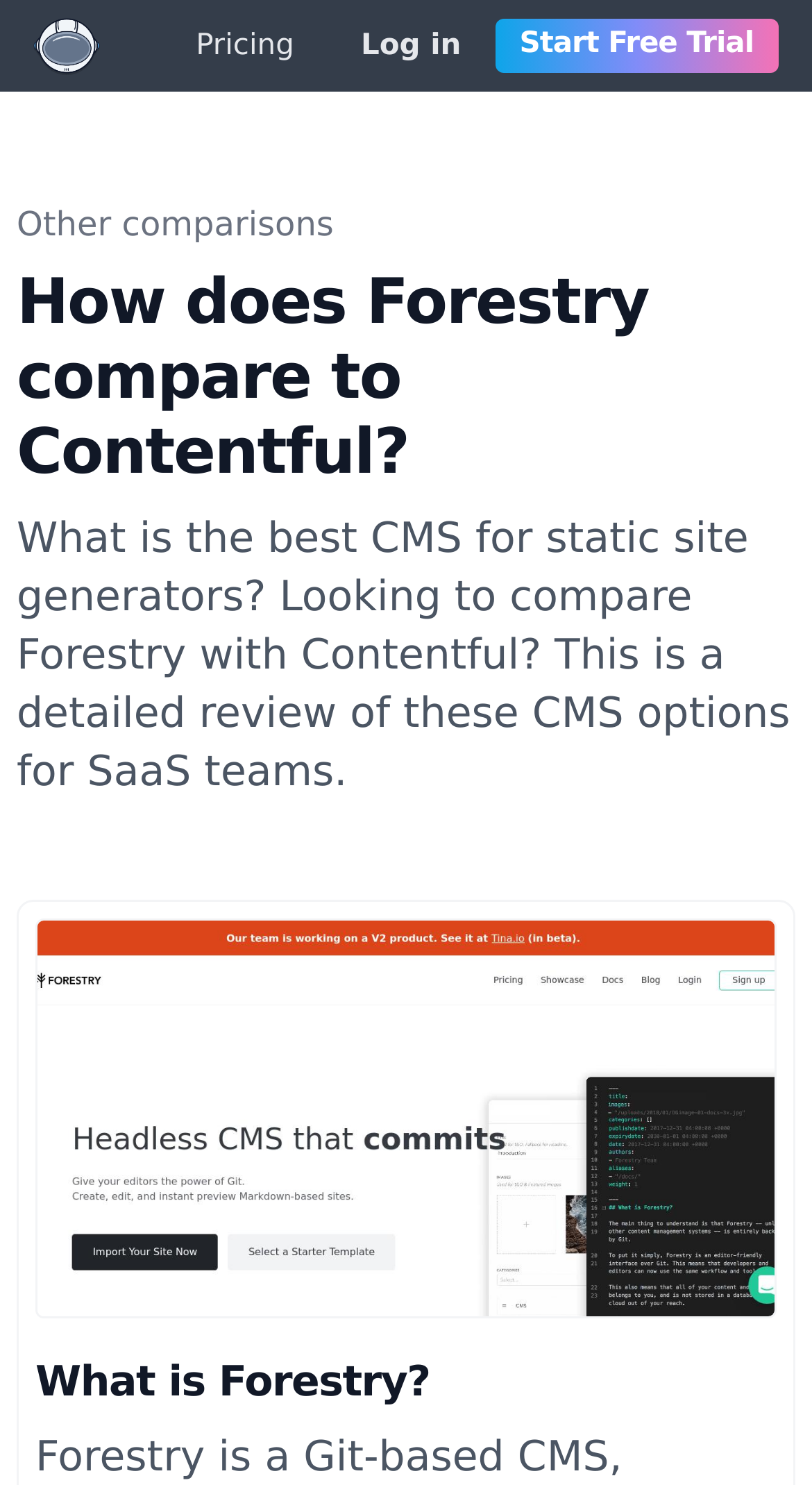Summarize the contents and layout of the webpage in detail.

The webpage is a review and comparison of two Content Management Systems (CMS) options, Forestry and Contentful, specifically for static site generators and SaaS teams. 

At the top left corner, there is a Spinal logo/mascot, which is also a link. To the right of the logo, there are three links: "Pricing", "Log in", and "Start Free Trial". The "Start Free Trial" button is prominent and takes up more space than the other two links.

Below the links, there is a heading that asks "How does Forestry compare to Contentful?" followed by a brief summary of the review, which is a StaticText element. This summary text is positioned below the heading and takes up a significant portion of the page.

On the right side of the summary text, there is a screenshot of a website, likely an example of a site built using Forestry. Below the screenshot, there is a heading that asks "What is Forestry?", which is positioned near the bottom of the page.

There are no other notable UI elements on the page, aside from the links and headings mentioned above.